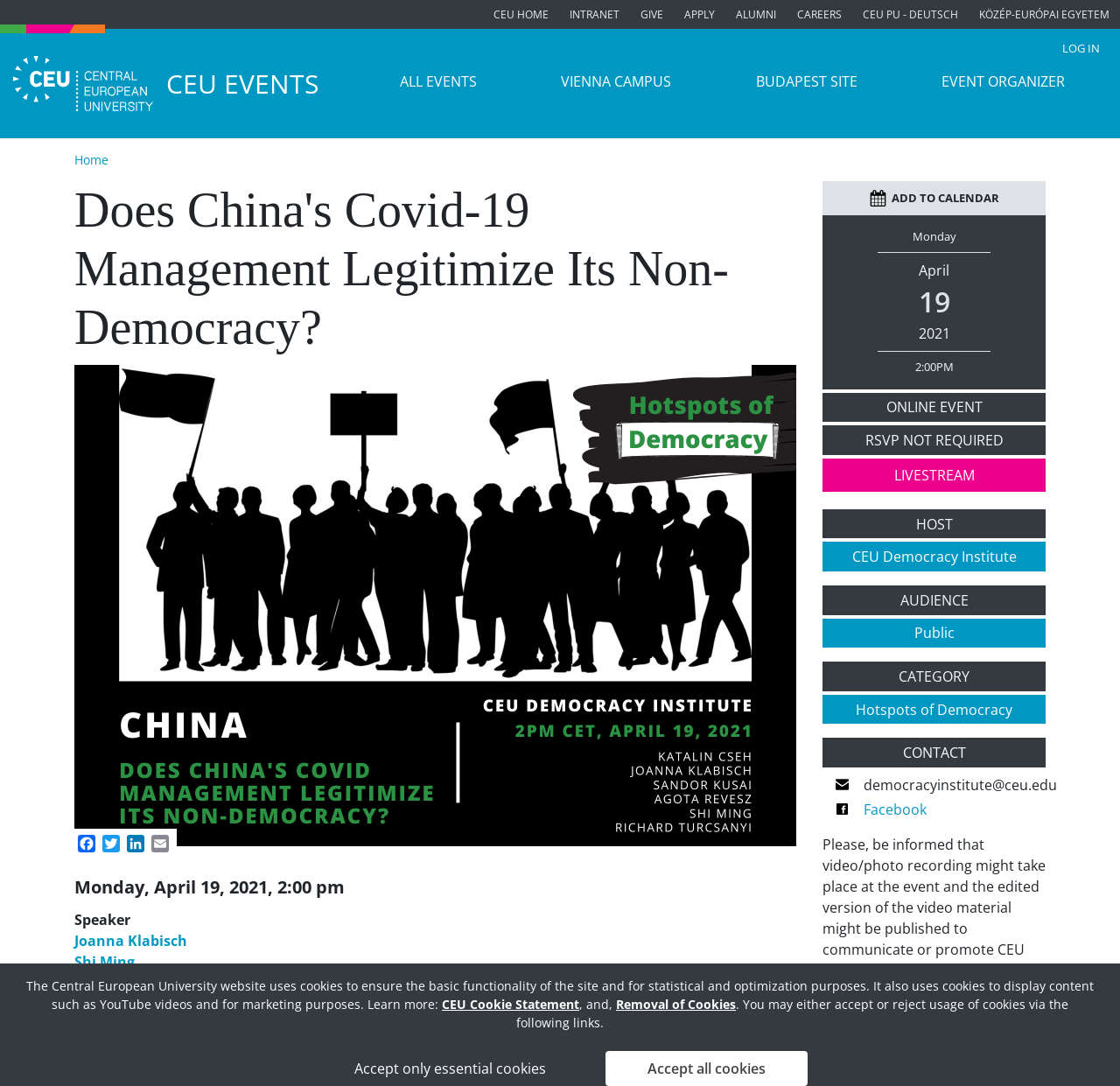Is the event an online event?
Give a detailed explanation using the information visible in the image.

According to the webpage, the event is an online event, which is indicated by the 'ONLINE EVENT' label.